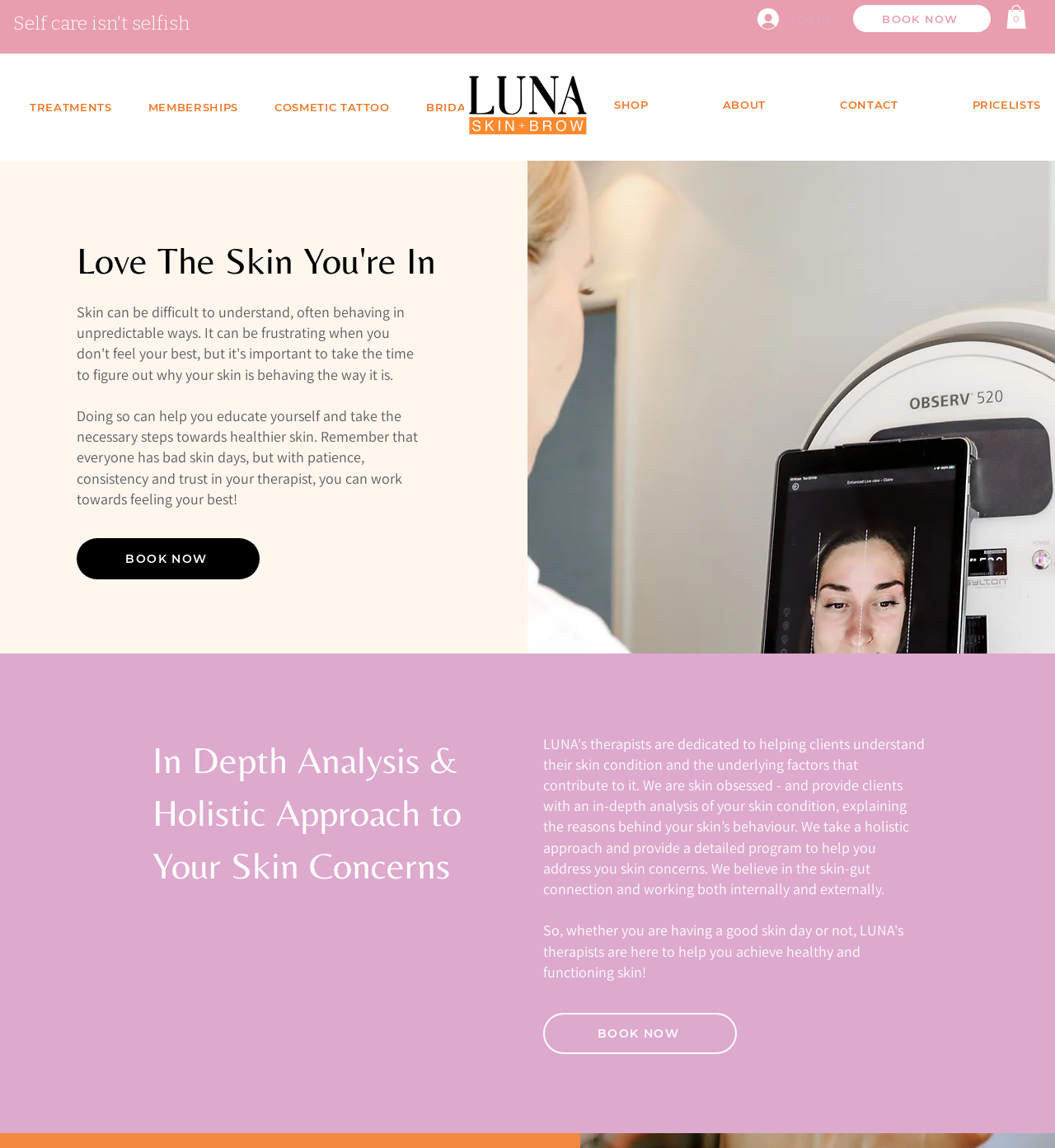What is the name of the skin treatment center?
From the image, respond with a single word or phrase.

LUNA Skin + Brow